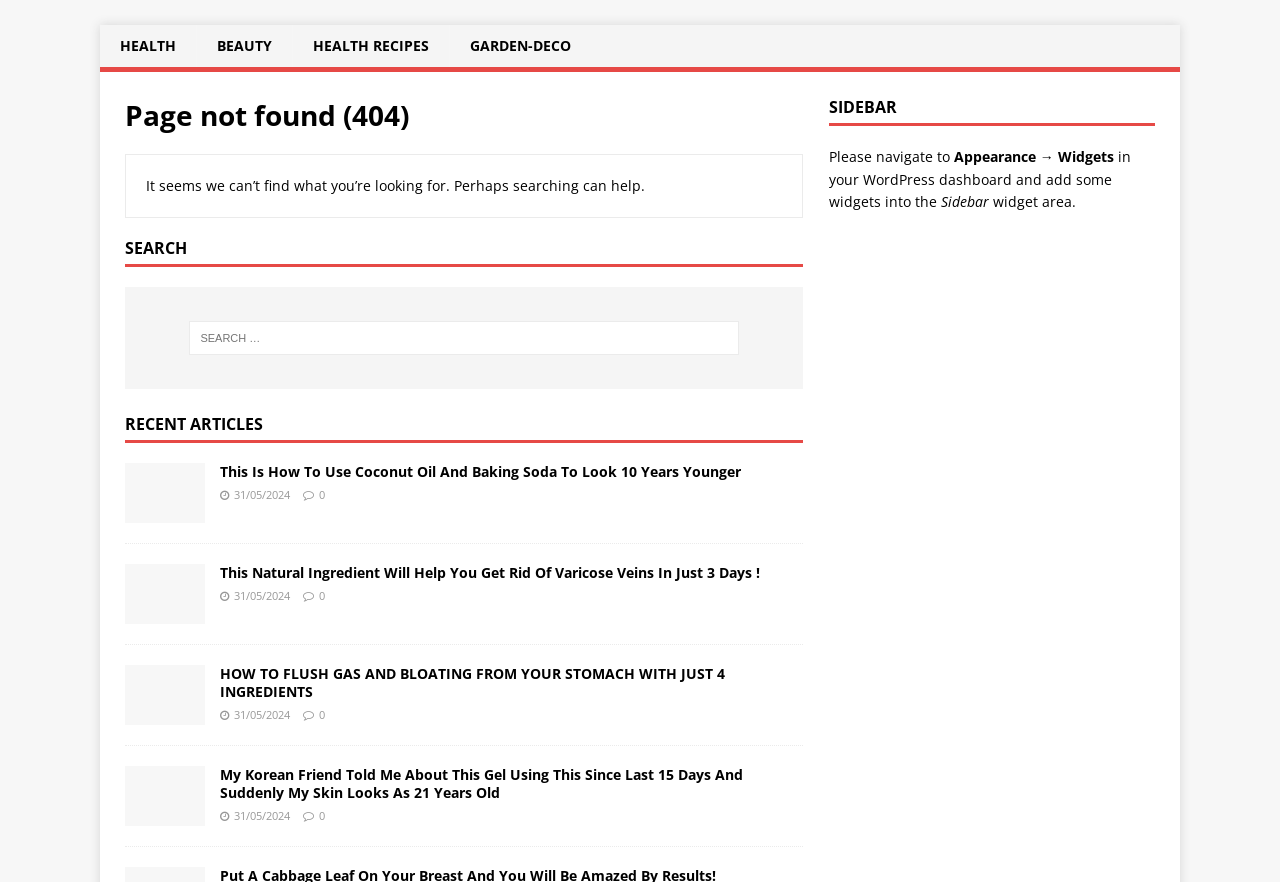Find the primary header on the webpage and provide its text.

Page not found (404)